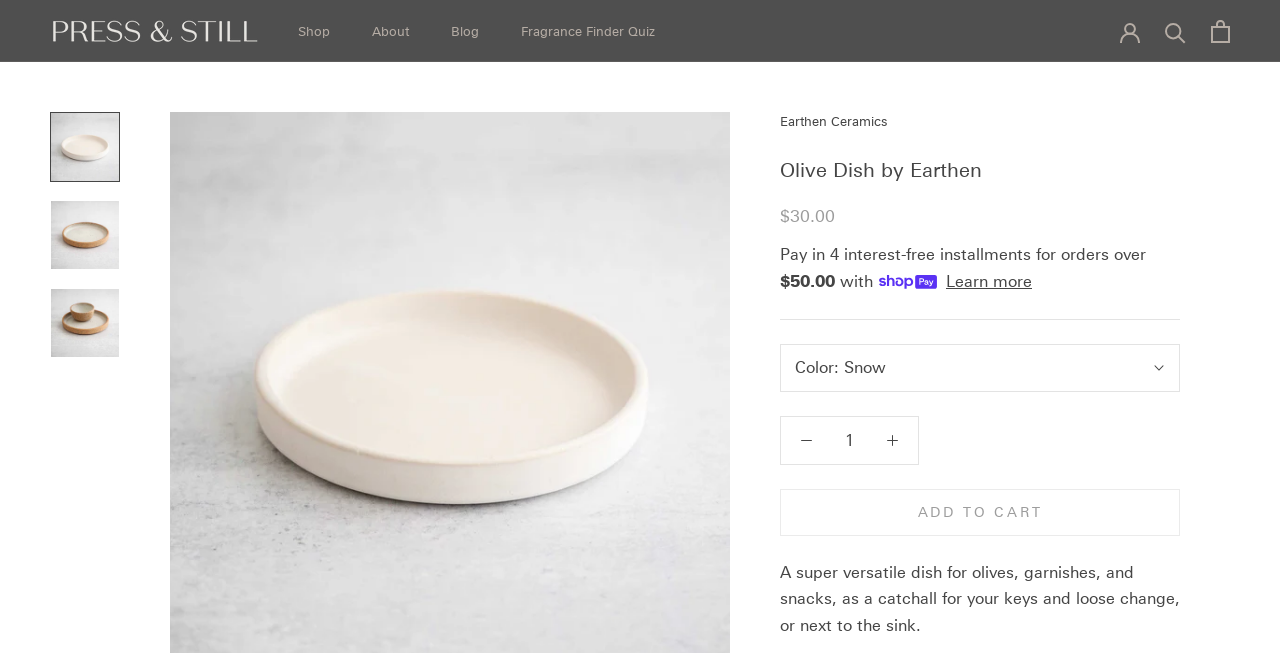Summarize the contents and layout of the webpage in detail.

This webpage is about an olive dish product from Earthen Ceramics. At the top, there is a navigation menu with links to "Shop", "About", "Blog", and "Fragrance Finder Quiz". On the top left, there is a logo of Press & Still. On the top right, there are links to "Search" and "Open cart".

Below the navigation menu, there are two rows of images showcasing the olive dish in different colors, Snow and Dune. Each image has a corresponding link with a description of the product.

To the right of the images, there are headings "Earthen Ceramics" and "Olive Dish by Earthen". Below the headings, there is a price tag of $30.00 and a message about paying in 4 interest-free installments for orders over $50.00. There is also a "Learn more" button and an image of Shop Pay.

Further down, there are buttons to select the color of the olive dish, a quantity textbox, and an "ADD TO CART" button. Below these buttons, there is a product description, which explains that the olive dish is a super versatile dish for olives, garnishes, and snacks, and can also be used as a catchall for keys and loose change, or next to the sink.